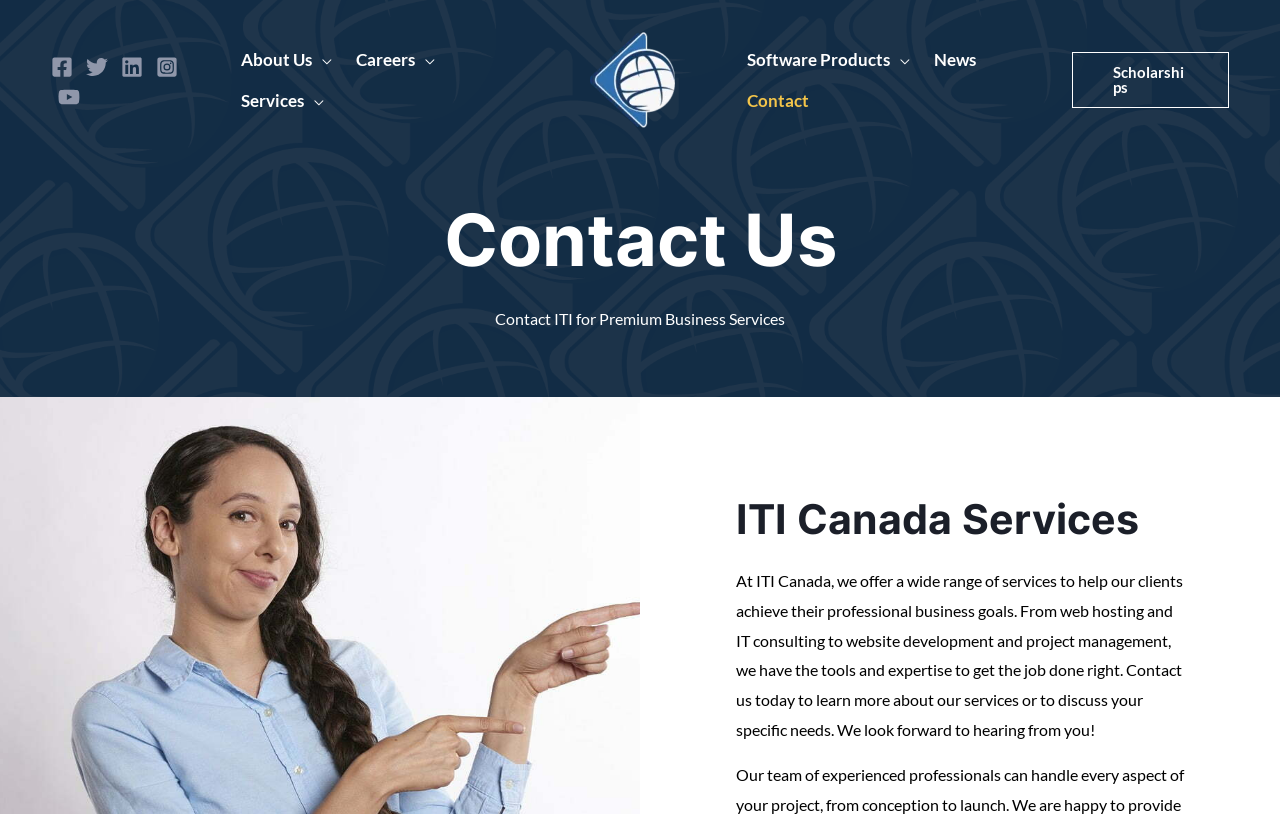Determine the bounding box coordinates for the area you should click to complete the following instruction: "View News page".

[0.72, 0.048, 0.771, 0.099]